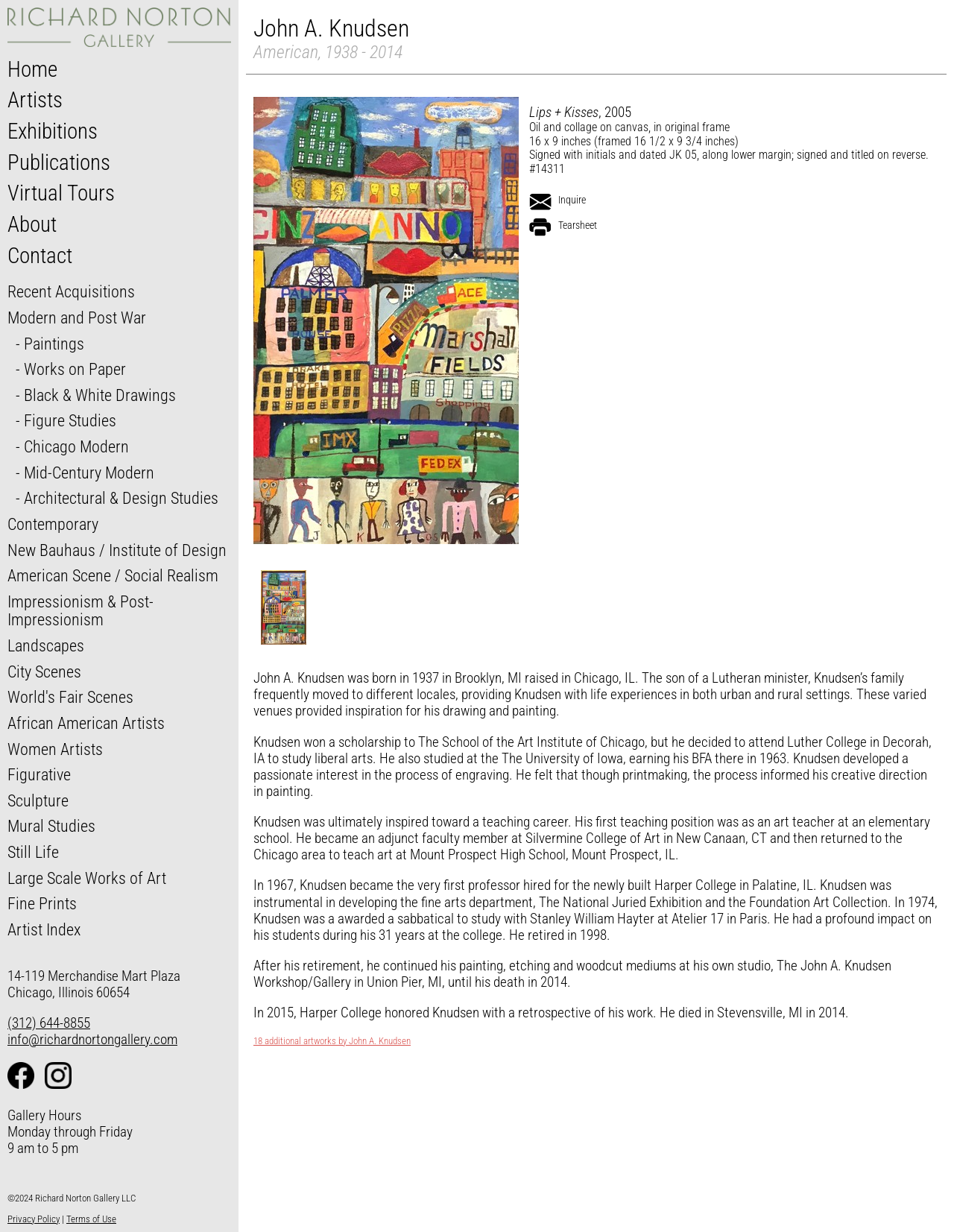Determine the bounding box coordinates for the UI element with the following description: "aria-label="Instagram"". The coordinates should be four float numbers between 0 and 1, represented as [left, top, right, bottom].

None